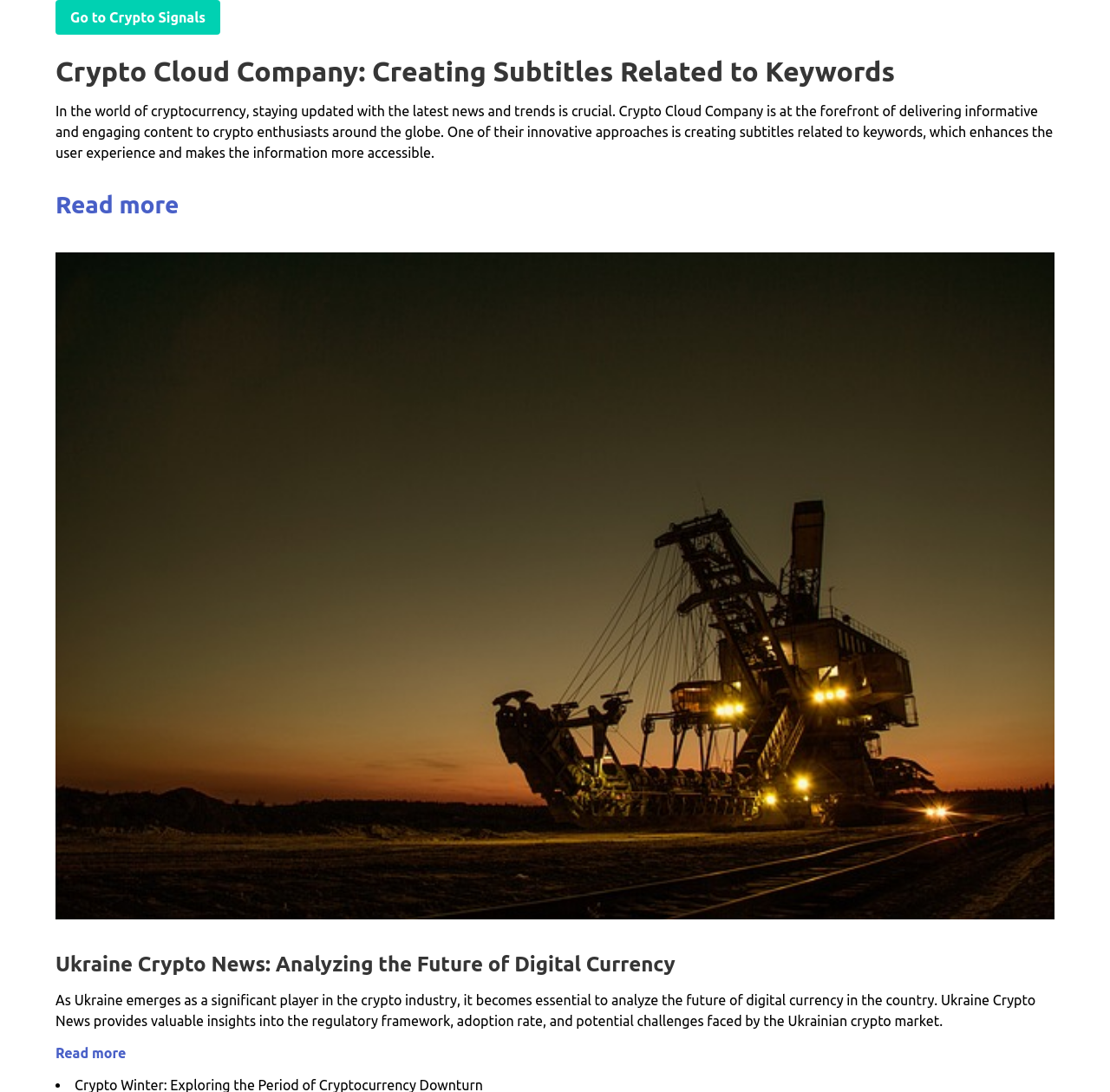What is Ukraine Crypto News about?
Answer the question in a detailed and comprehensive manner.

The heading 'Ukraine Crypto News: Analyzing the Future of Digital Currency' and the accompanying text suggest that Ukraine Crypto News is focused on analyzing the future of digital currency in Ukraine, including the regulatory framework, adoption rate, and potential challenges faced by the Ukrainian crypto market.